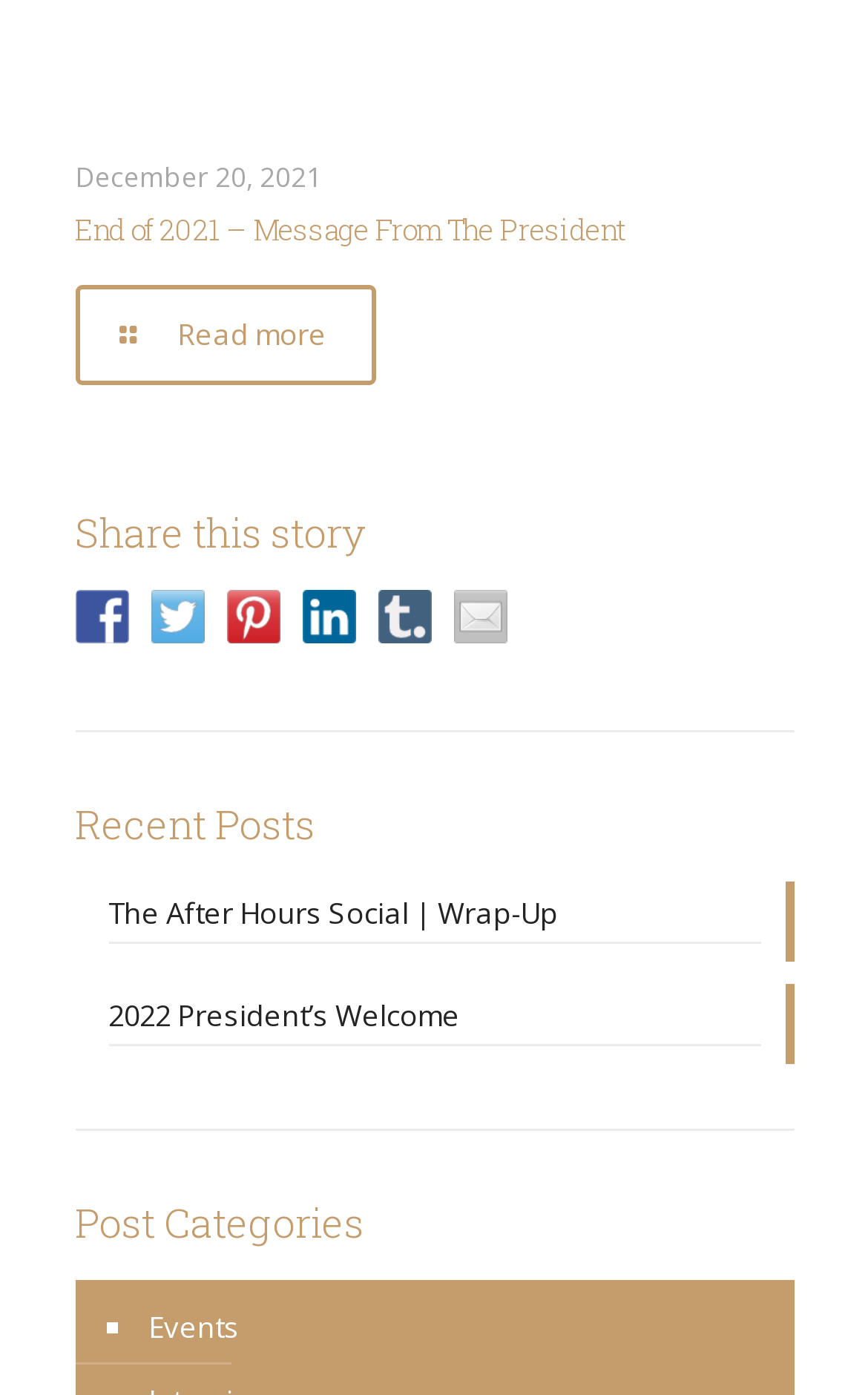Bounding box coordinates should be provided in the format (top-left x, top-left y, bottom-right x, bottom-right y) with all values between 0 and 1. Identify the bounding box for this UI element: alt="MM Contábil" title="MM Contábil"

None